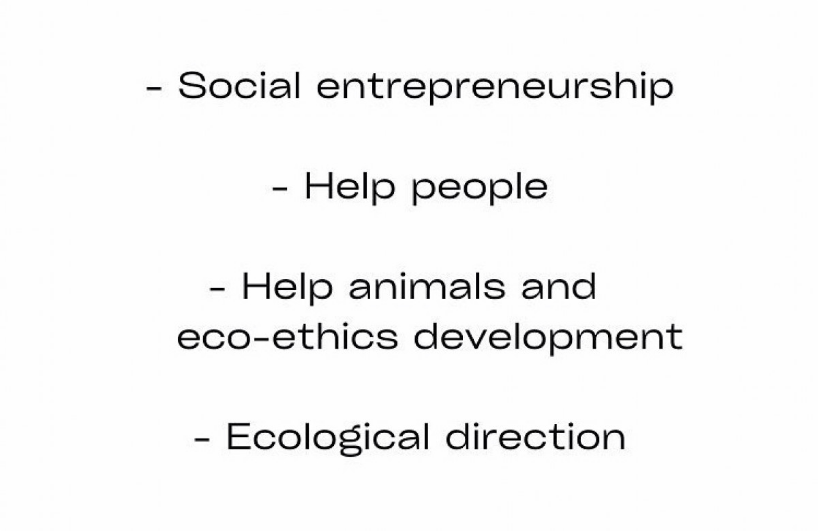Describe all the aspects of the image extensively.

The image highlights the key focus areas of the Charitable Foundation "For my Ukraine," emphasizing its commitment to social responsibility and sustainability. The listed priorities include:

- **Social entrepreneurship**: Initiatives aimed at balancing social and economic goals.
- **Help people**: Direct efforts to assist individuals in need, promoting welfare and support.
- **Help animals and eco-ethics development**: Advocacy for animal welfare and the promotion of ethical ecological practices.
- **Ecological direction**: A commitment to environmental sustainability and protecting natural resources.

This vision underscores the foundation's multifaceted approach to addressing societal challenges through collaboration and innovation.